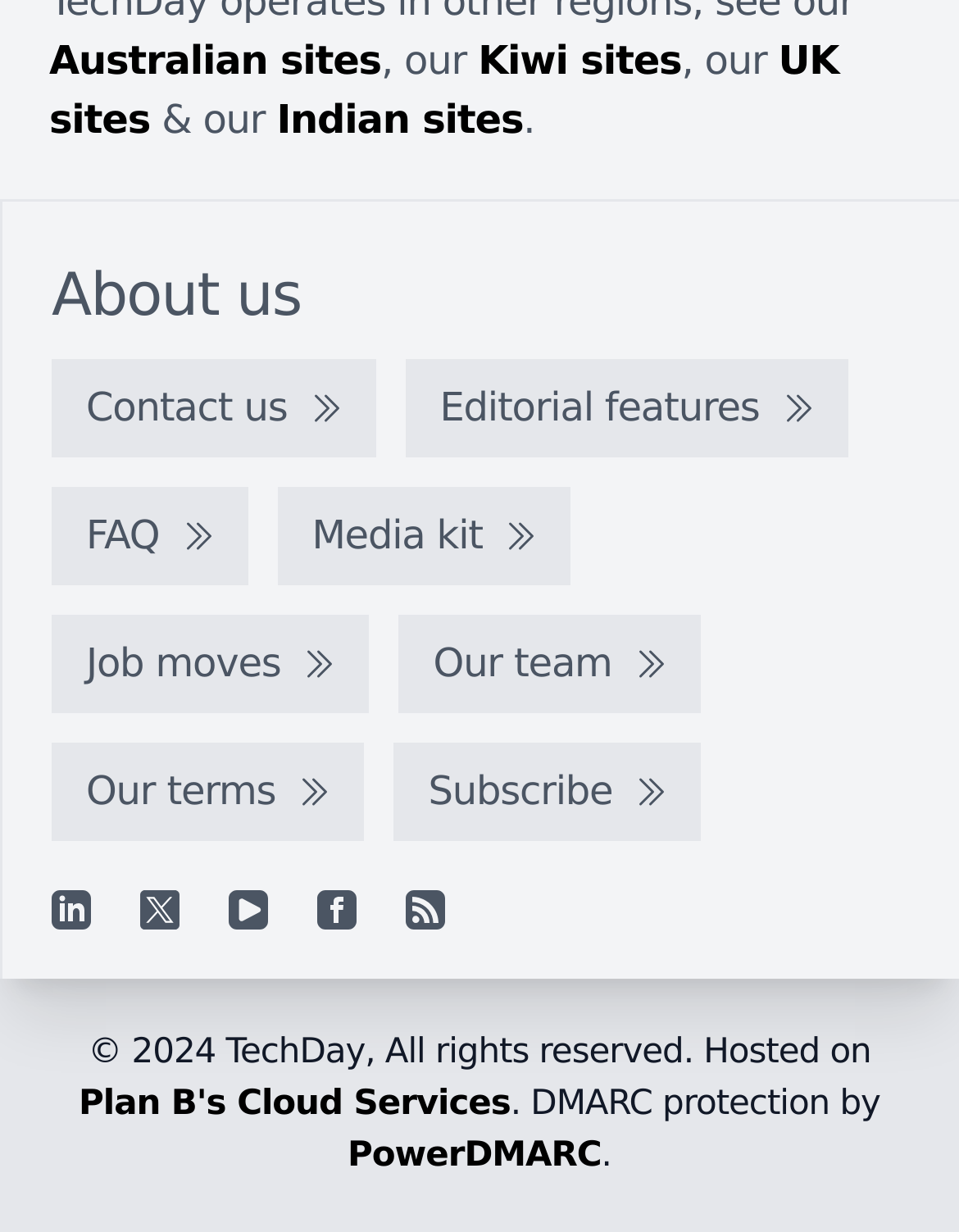From the image, can you give a detailed response to the question below:
What is the last item in the footer section?

I looked at the footer section of the webpage and found the last item, which is a link to 'PowerDMARC', a DMARC protection service.